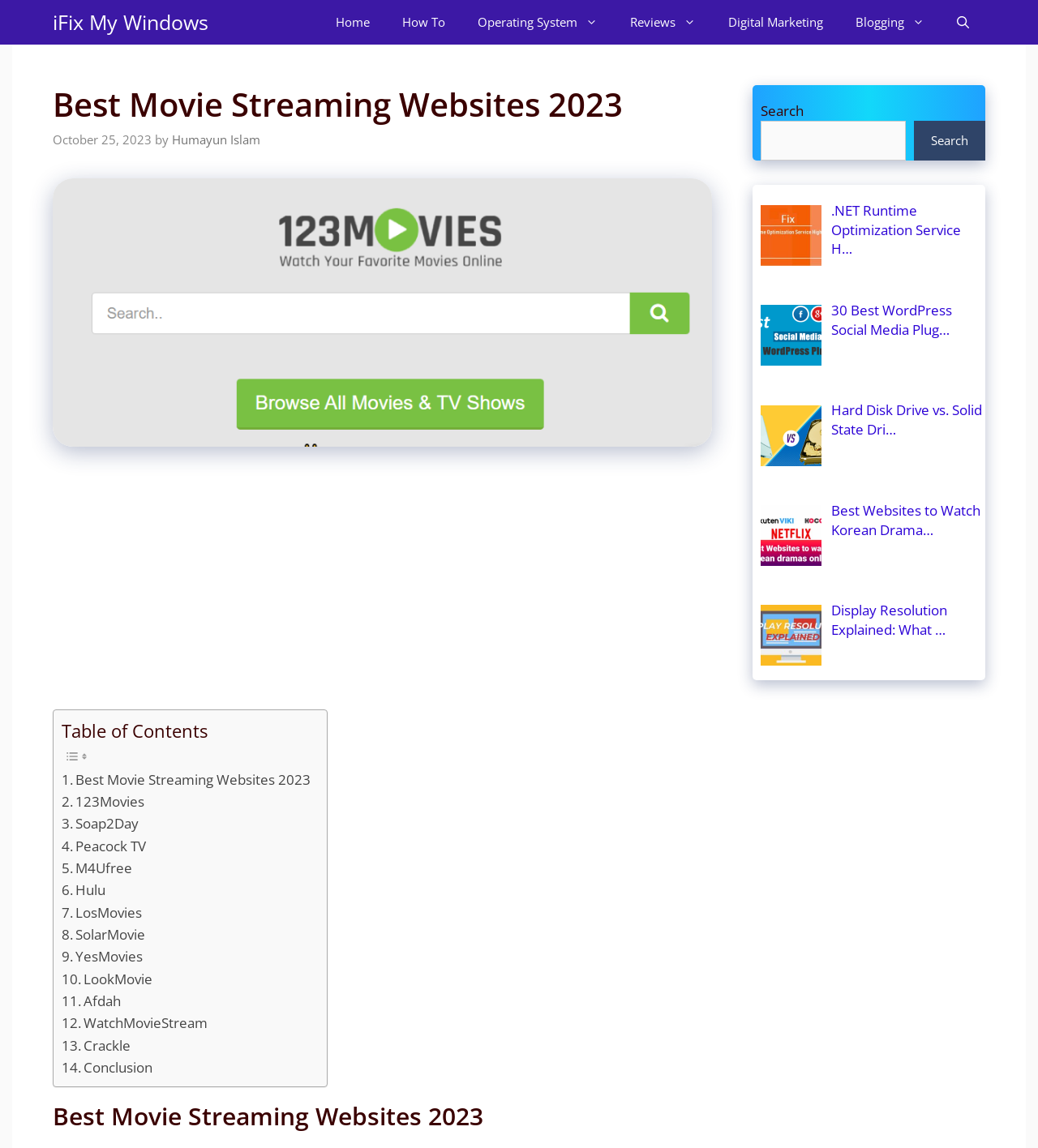How many movie streaming websites are listed?
Based on the screenshot, respond with a single word or phrase.

15